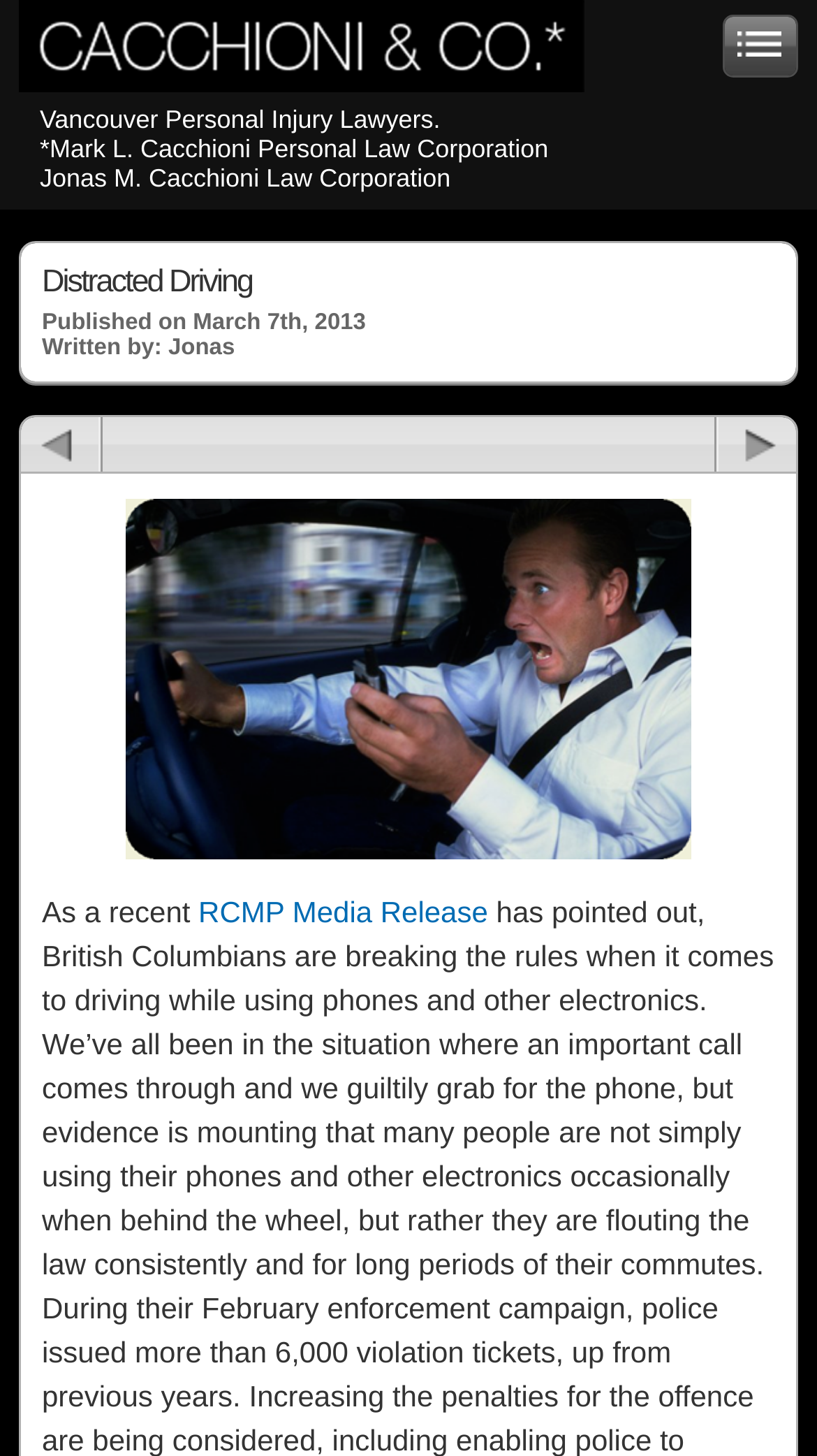Calculate the bounding box coordinates for the UI element based on the following description: "RCMP Media Release". Ensure the coordinates are four float numbers between 0 and 1, i.e., [left, top, right, bottom].

[0.243, 0.615, 0.597, 0.638]